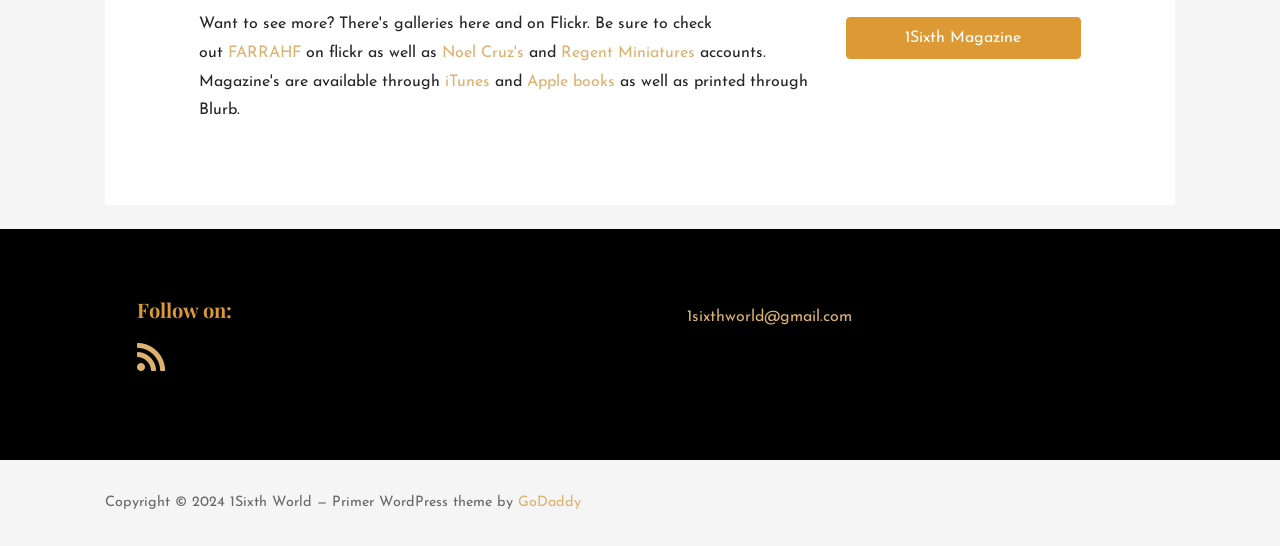Locate the UI element described as follows: "GoDaddy". Return the bounding box coordinates as four float numbers between 0 and 1 in the order [left, top, right, bottom].

[0.405, 0.907, 0.454, 0.934]